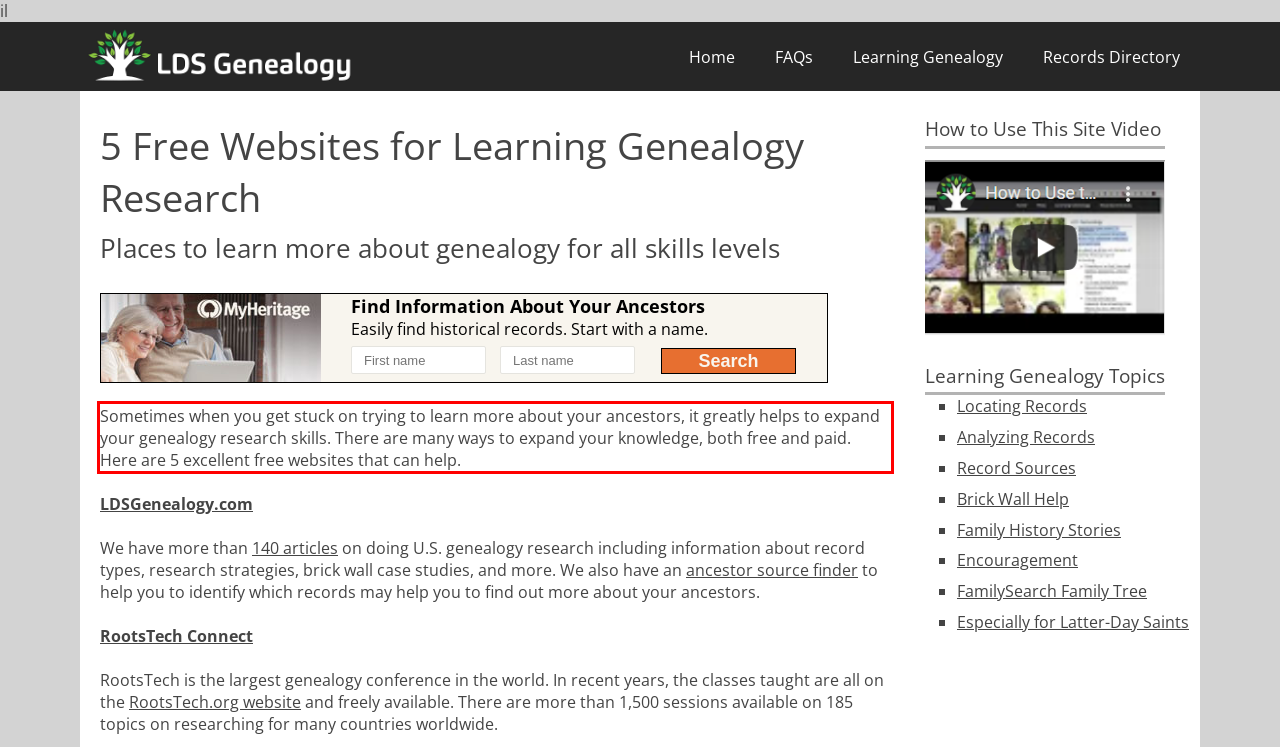Please perform OCR on the text content within the red bounding box that is highlighted in the provided webpage screenshot.

Sometimes when you get stuck on trying to learn more about your ancestors, it greatly helps to expand your genealogy research skills. There are many ways to expand your knowledge, both free and paid. Here are 5 excellent free websites that can help.